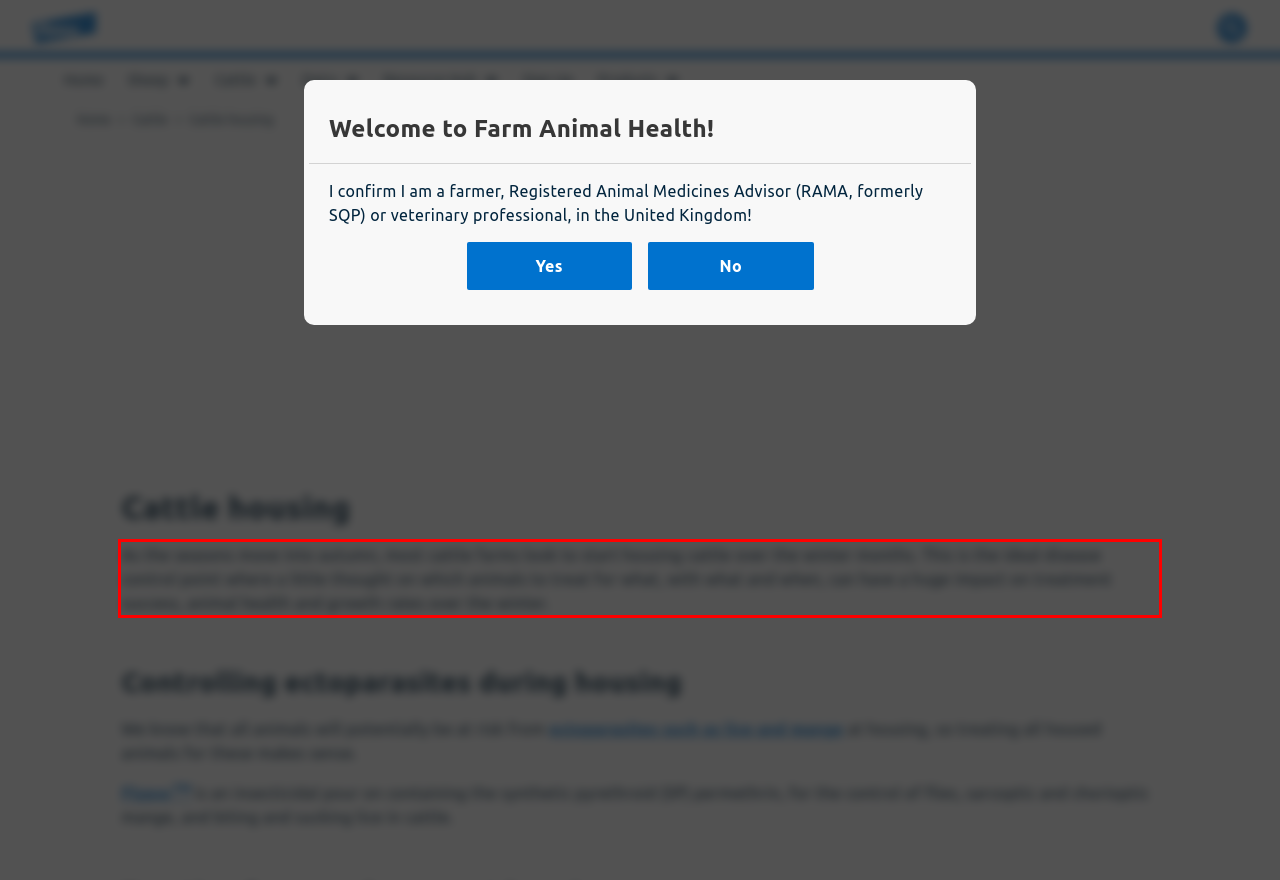Review the webpage screenshot provided, and perform OCR to extract the text from the red bounding box.

As the seasons move into autumn, most cattle farms look to start housing cattle over the winter months. This is the ideal disease control point where a little thought on which animals to treat for what, with what and when, can have a huge impact on treatment success, animal health and growth rates over the winter.